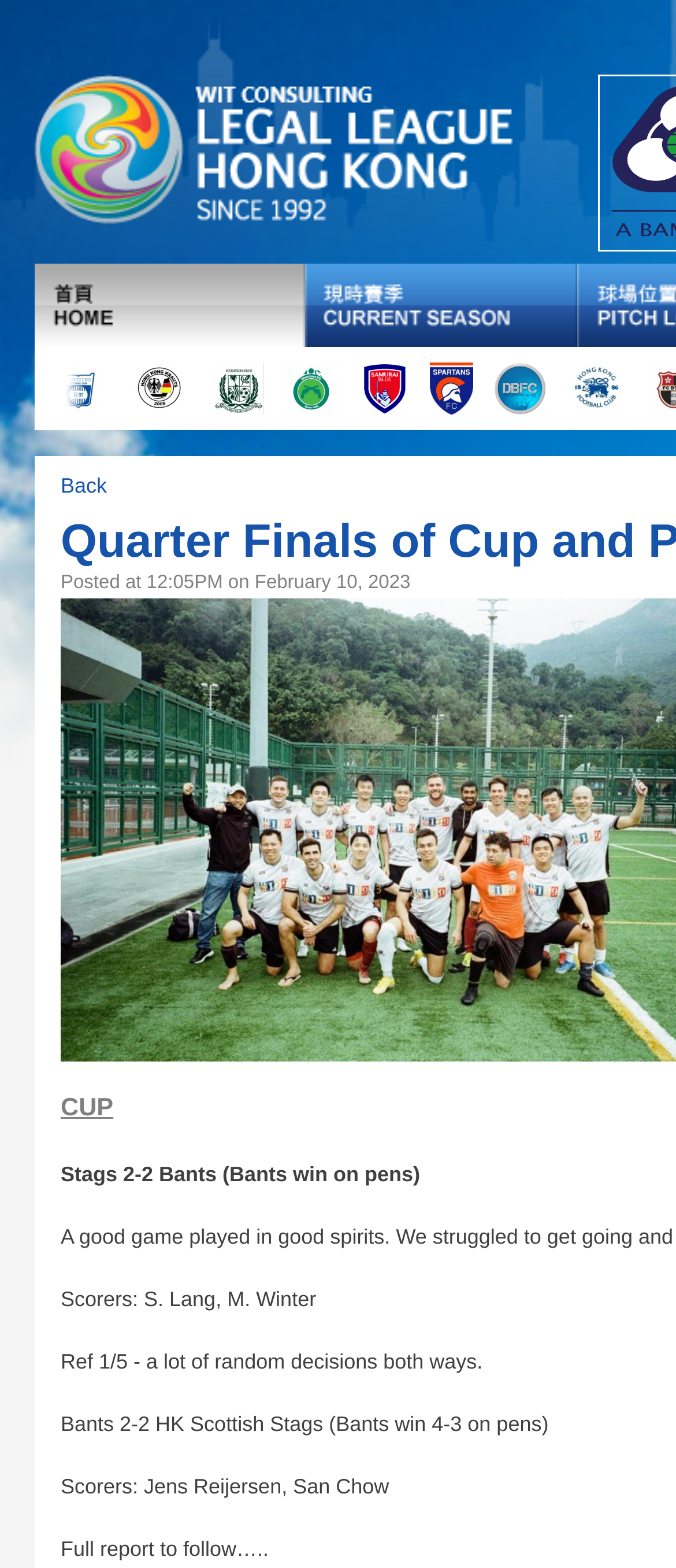What is the position of the link 'Back' on the page?
Please analyze the image and answer the question with as much detail as possible.

I analyzed the bounding box coordinates of the link 'Back' and found that its y1 and y2 values are smaller than those of other elements, indicating that it is located at the top of the page. Additionally, its x1 value is smaller than those of other elements, indicating that it is located on the left side of the page.